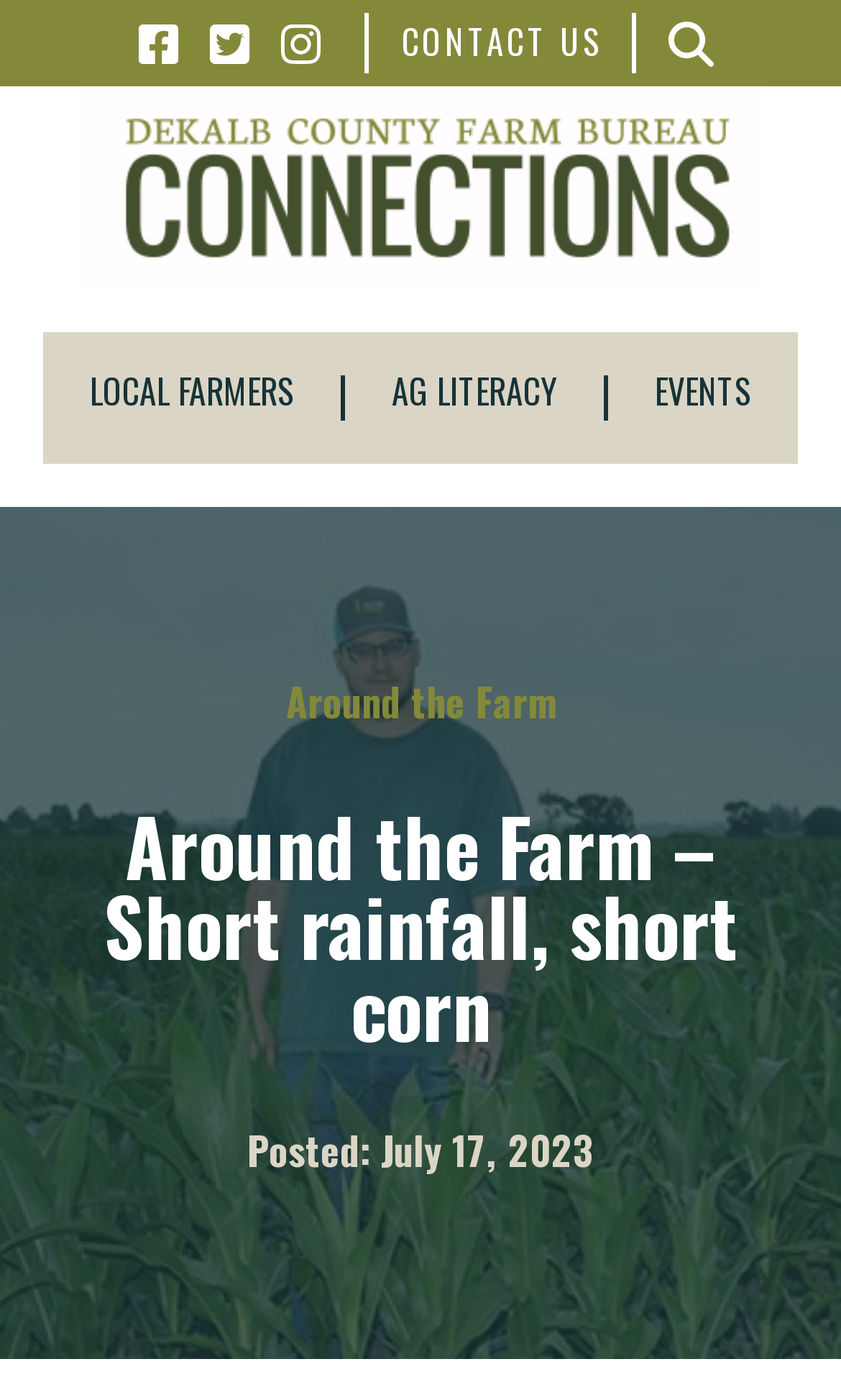Give a one-word or one-phrase response to the question: 
What is the date of the latest article?

July 17, 2023